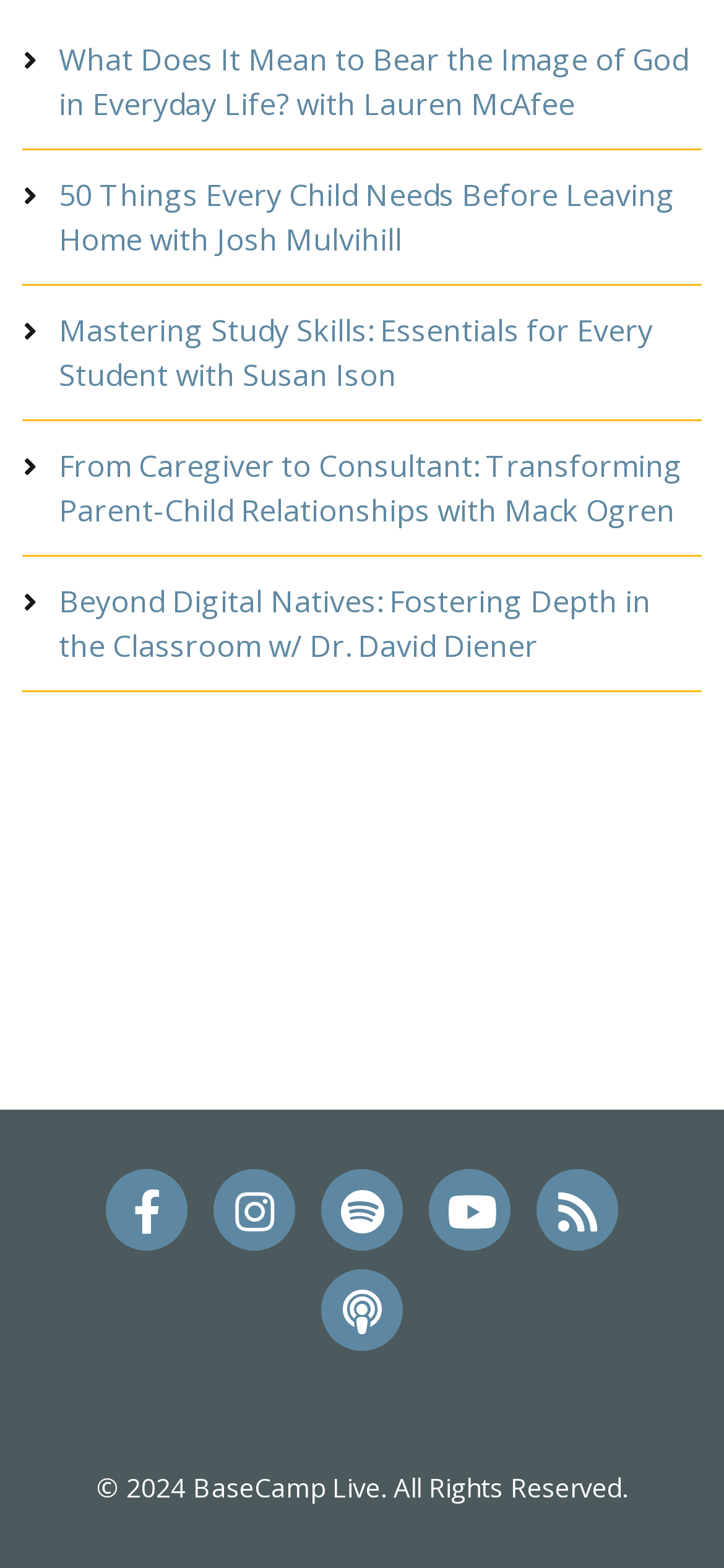Locate the bounding box coordinates of the clickable part needed for the task: "view the article about mastering study skills".

[0.081, 0.197, 0.902, 0.252]